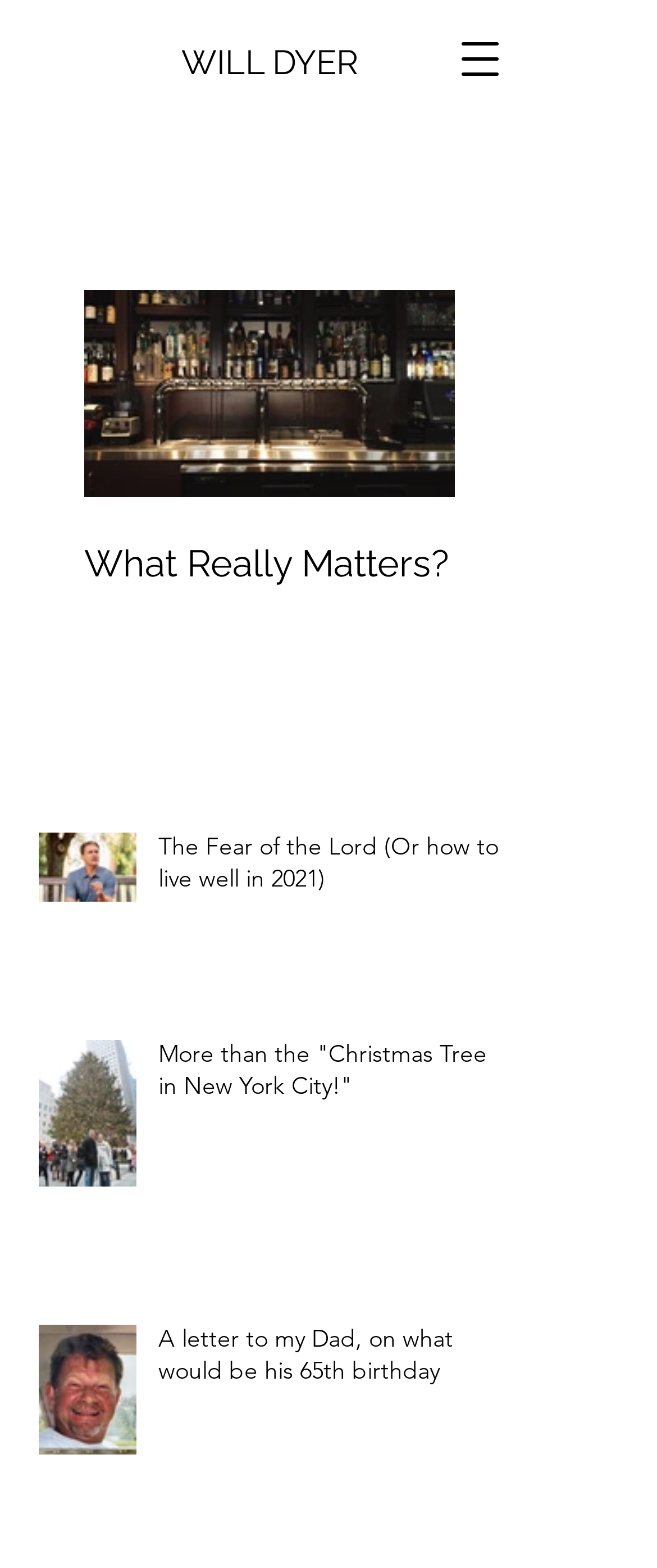Create a detailed summary of all the visual and textual information on the webpage.

This webpage appears to be a personal blog or journal, with a focus on faith and spirituality. At the top, there is a button to open a navigation menu, and a link to the author's name, "WILL DYER". Below this, there is a section labeled "Post list. Select a post to read." which contains a list of four articles or blog posts.

The first post is titled "What Really Matters?" and features an image above the article text. The image takes up about half of the post's vertical space. The post itself is a brief article with a link to read more.

The second post is titled "The Fear of the Lord (Or how to live well in 2021)" and also features an image above the article text. The image is smaller than the one in the first post, taking up about a quarter of the post's vertical space. Again, the post itself is a brief article with a link to read more.

The third post is titled "More than the 'Christmas Tree in New York City!'" and follows the same format as the previous two posts, with an image above the article text. The image is similar in size to the one in the second post.

The fourth and final post is titled "A letter to my Dad, on what would be his 65th birthday" and again features an image above the article text. The image is similar in size to the ones in the second and third posts.

Overall, the webpage has a simple and clean layout, with a focus on presenting the author's writings and thoughts on faith and spirituality.